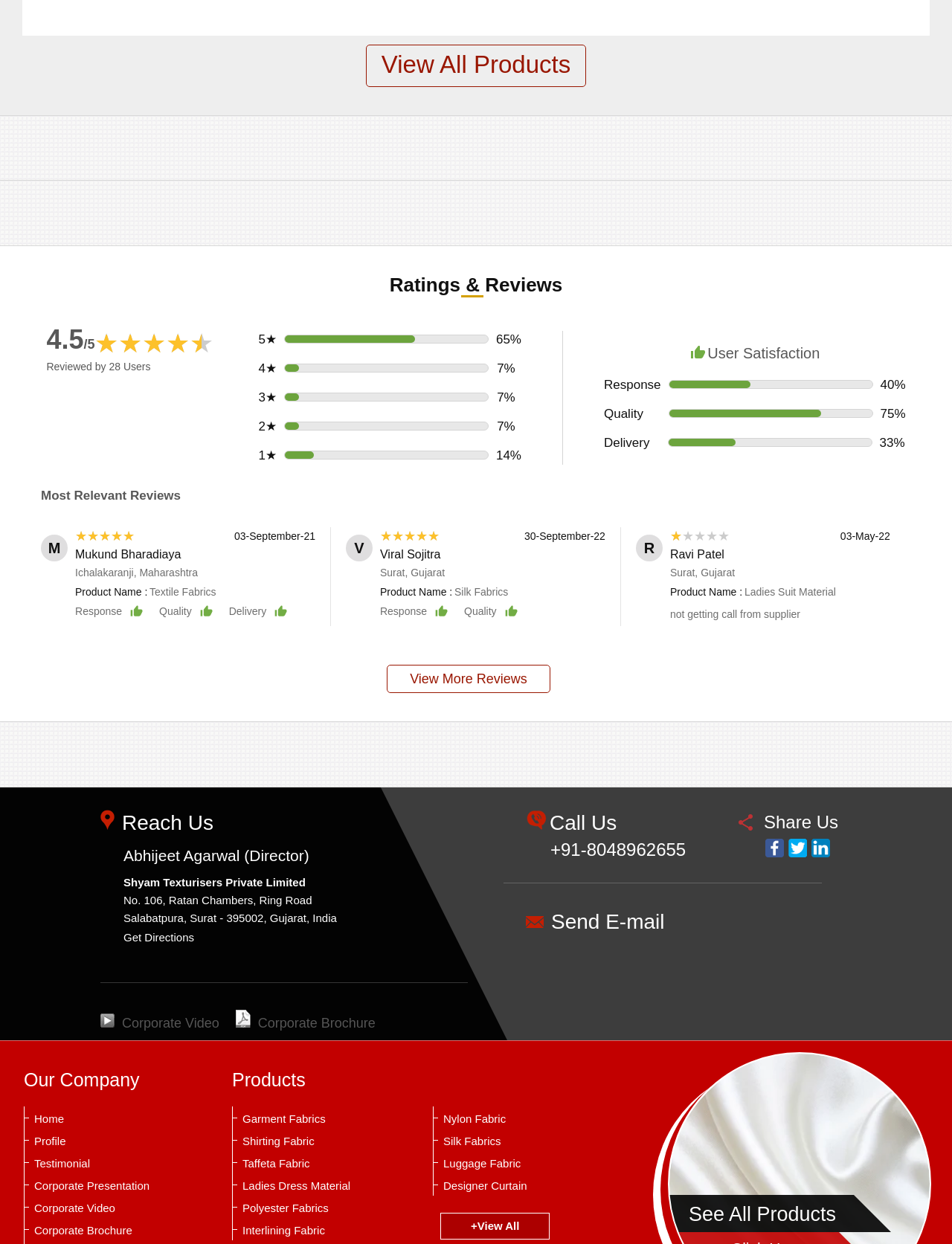Find the bounding box coordinates of the clickable area required to complete the following action: "View all products".

[0.384, 0.036, 0.616, 0.07]